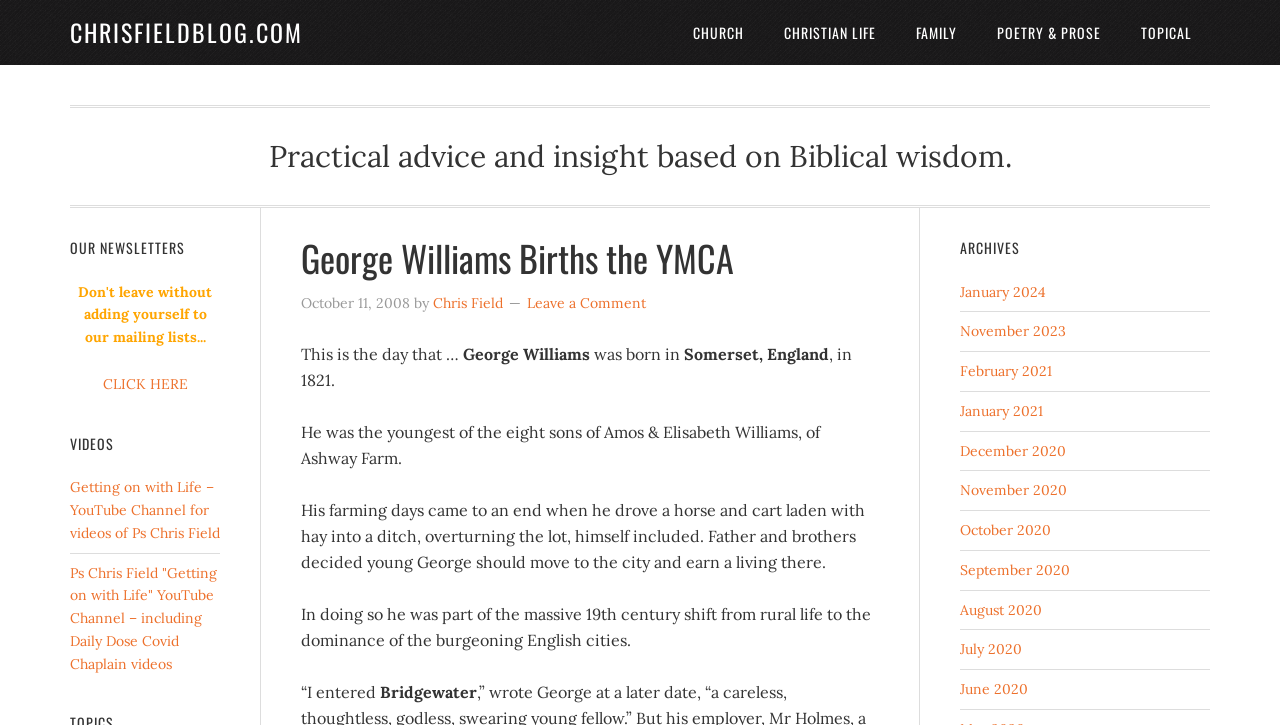Determine the bounding box coordinates of the clickable area required to perform the following instruction: "Read the article 'George Williams Births the YMCA'". The coordinates should be represented as four float numbers between 0 and 1: [left, top, right, bottom].

[0.235, 0.331, 0.687, 0.38]